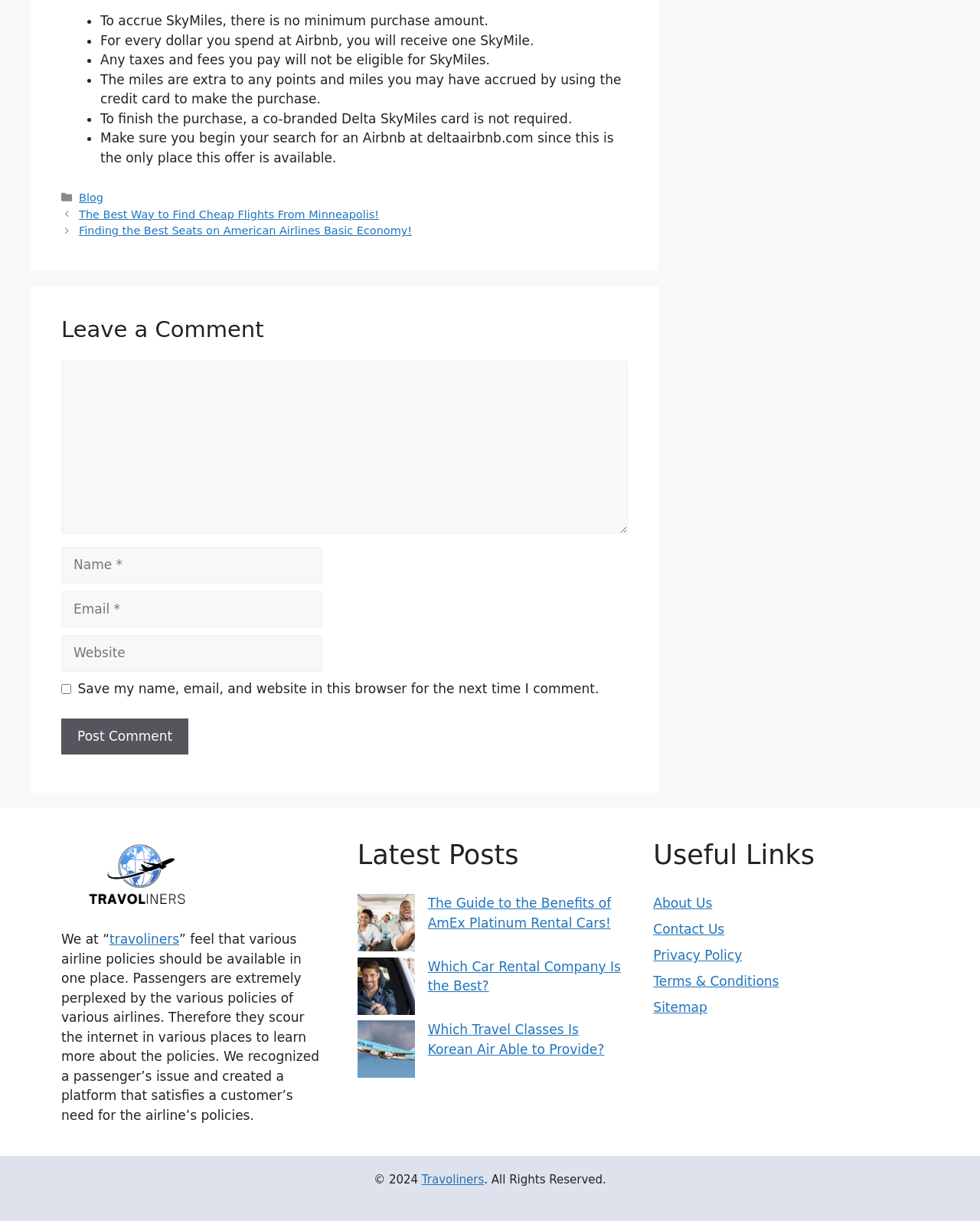Answer in one word or a short phrase: 
What is the minimum purchase amount to accrue SkyMiles?

No minimum